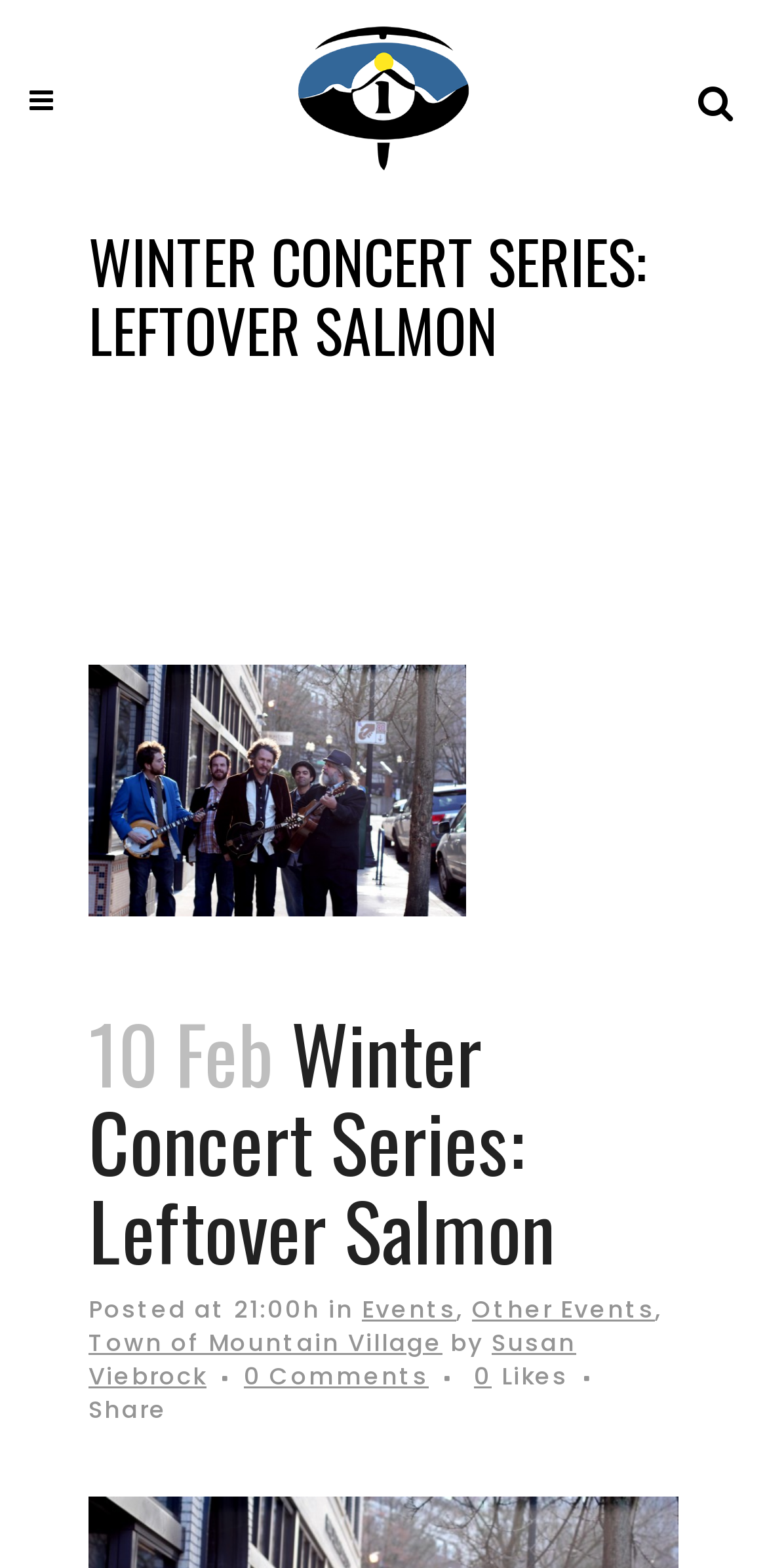Explain the contents of the webpage comprehensively.

The webpage is about the Winter Concert Series featuring Leftover Salmon in Telluride. At the top, there are three layout tables, with the middle one containing a logo link and image, positioned almost centrally. To the right of the logo is a link with a font awesome icon.

Below the top section, there is a large layout table that spans the entire width of the page. It contains a prominent heading that reads "WINTER CONCERT SERIES: LEFTOVER SALMON" near the top, followed by a smaller heading that provides the date and event details, "10 Feb Winter Concert Series: Leftover Salmon". 

Underneath the headings, there is a section with text that indicates the post time, "Posted at 21:00h", followed by links to "Events" and "Other Events", and then a link to "Town of Mountain Village". The author of the post, "Susan Viebrock", is credited below, along with links to "0 Comments" and "0 Likes". 

At the very bottom, there is a link to "Share" the post. Overall, the webpage appears to be an event listing or blog post about the Winter Concert Series in Telluride.